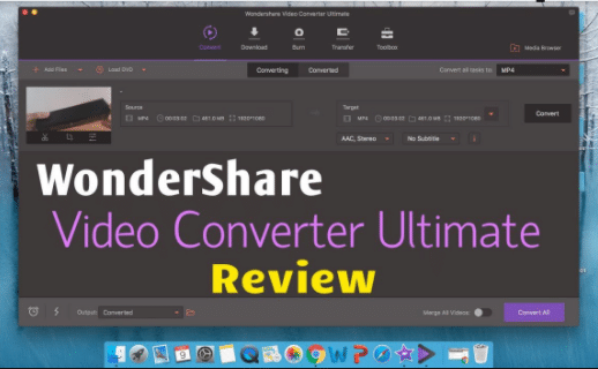What is the purpose of the software?
Using the image provided, answer with just one word or phrase.

Video conversion and editing